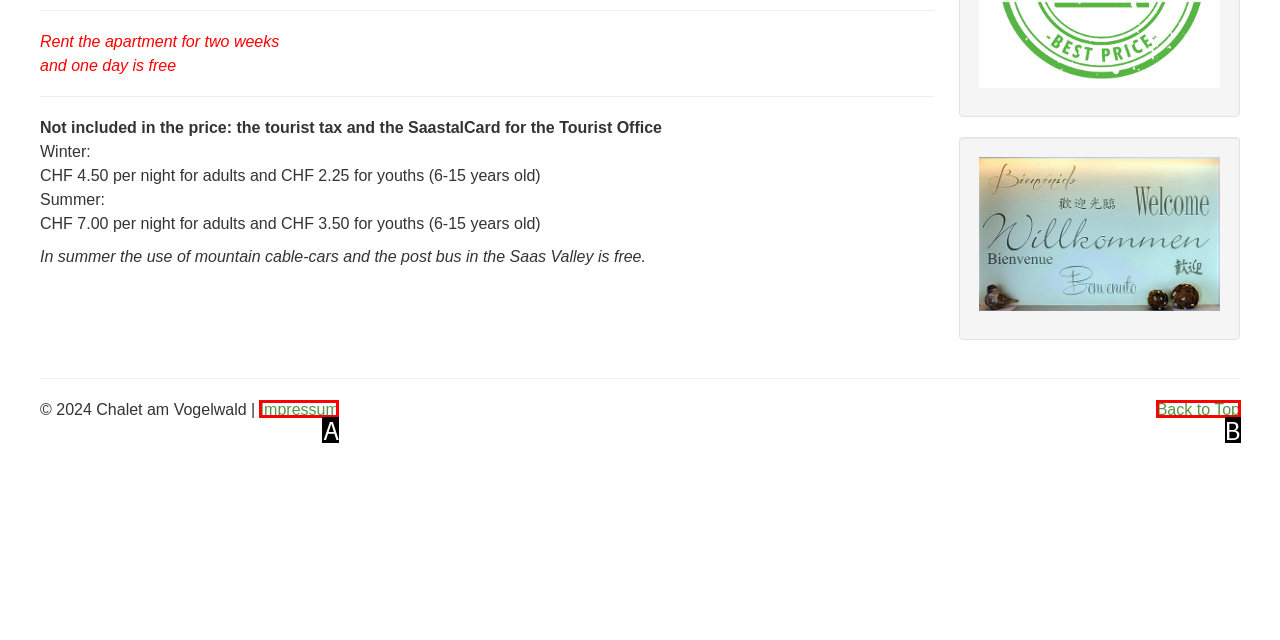Select the letter that corresponds to the description: Impressum. Provide your answer using the option's letter.

A